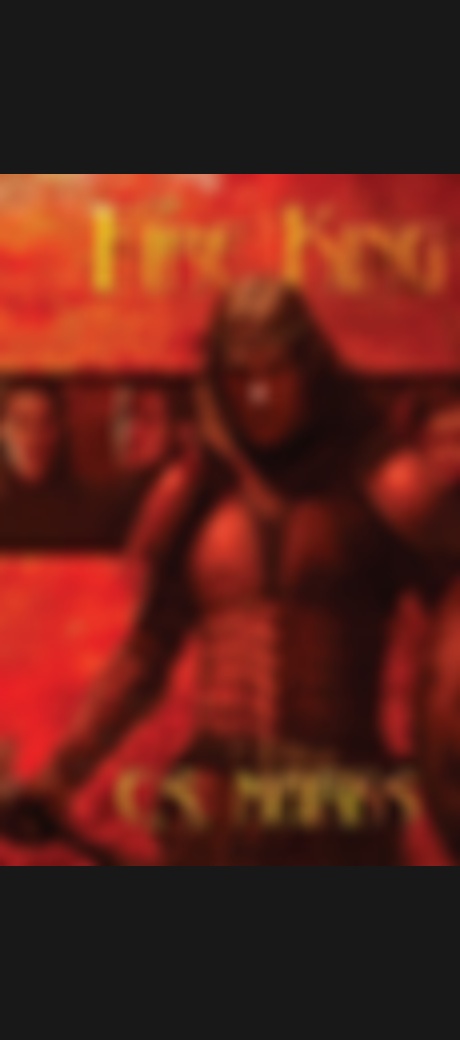What is the author's name?
Look at the screenshot and provide an in-depth answer.

The author's name is presented in gold below the title, establishing their presence in the fantasy genre and providing credit for the work.